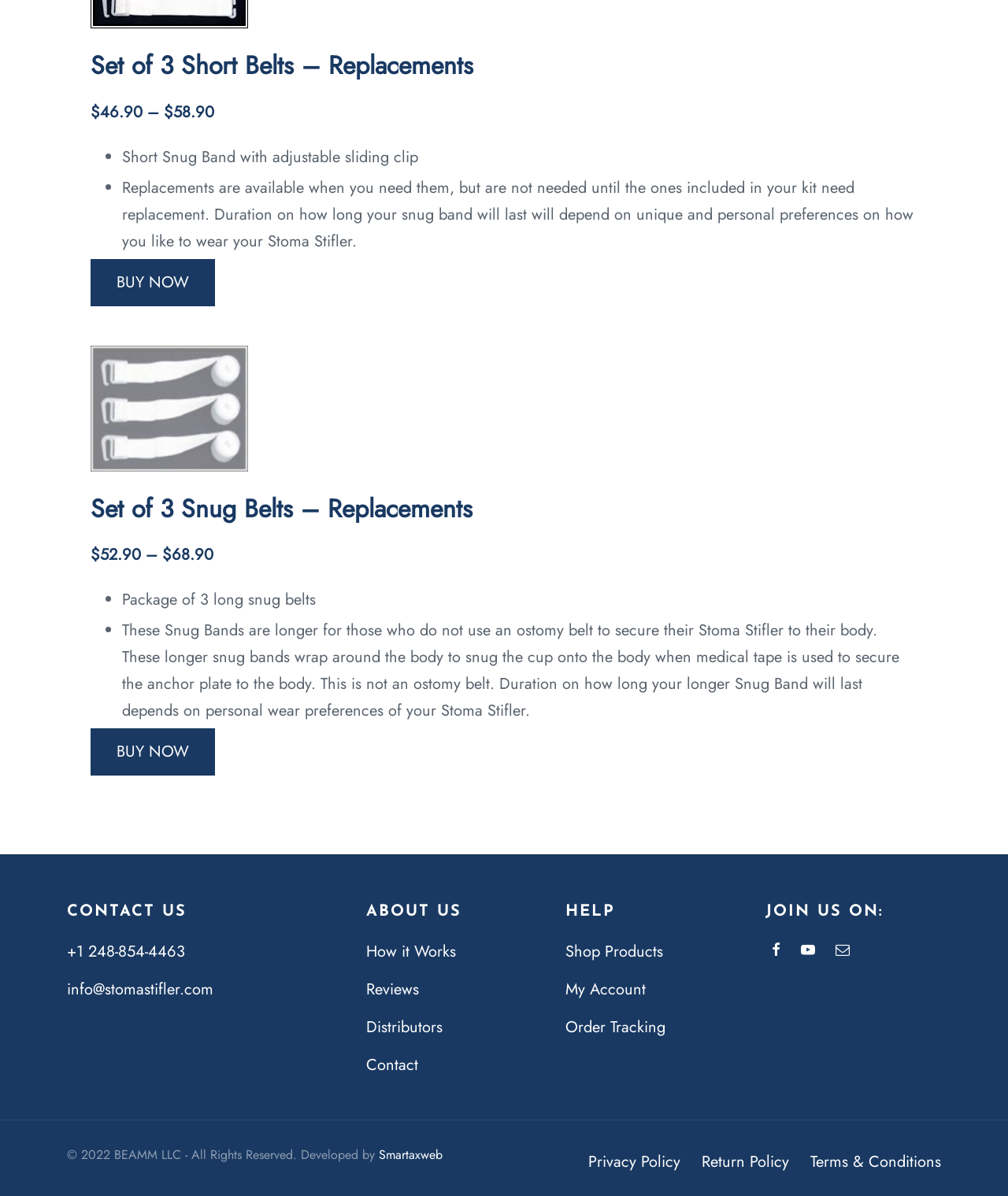Find the bounding box coordinates for the area that should be clicked to accomplish the instruction: "Learn more about how it works".

[0.363, 0.784, 0.452, 0.809]